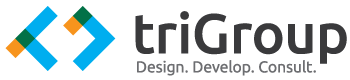Respond to the following query with just one word or a short phrase: 
What is the core service offered by triGroup?

Design, Develop, Consult